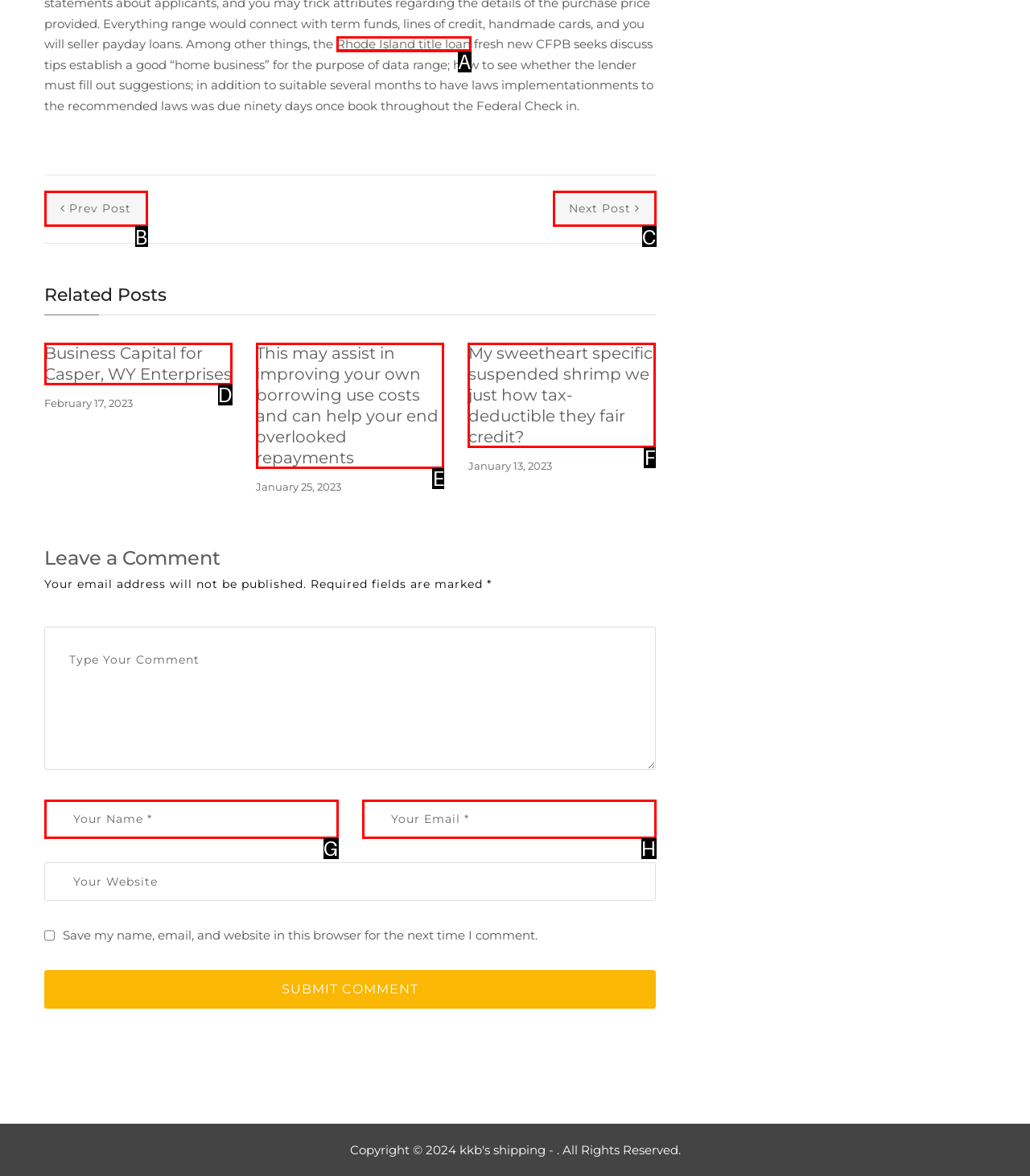Based on the element description: next post, choose the HTML element that matches best. Provide the letter of your selected option.

C